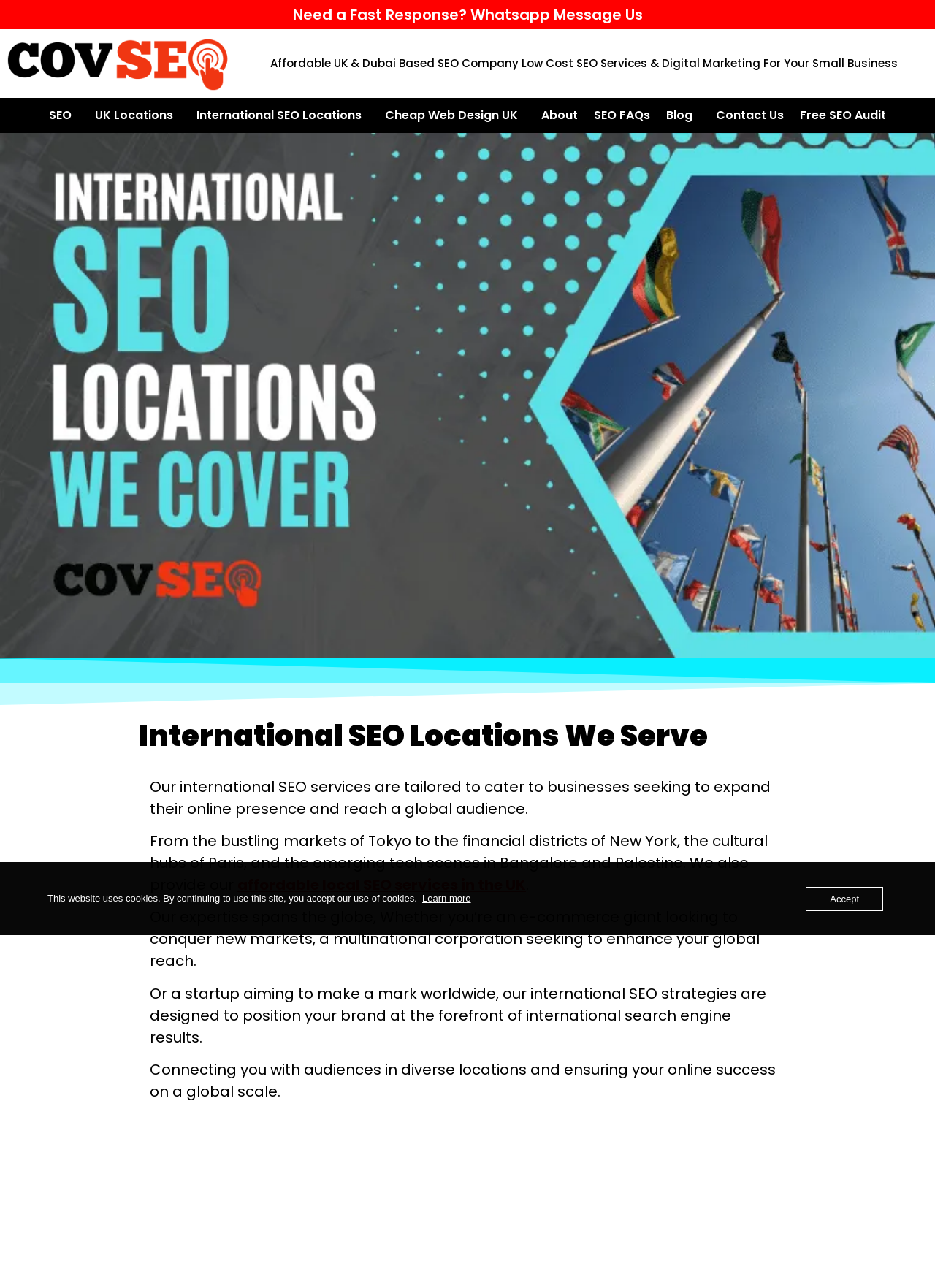Generate an in-depth caption that captures all aspects of the webpage.

This webpage is about an international SEO company that offers affordable web design and local SEO services in various locations, including Dubai, Abu Dhabi, USA, Australia, Canada, and Ireland. 

At the top of the page, there is a logo of the company, Cov SEO, accompanied by a heading that reads "Need a Fast Response? Whatsapp Message Us". Below the logo, there is a heading that describes the company as an affordable UK and Dubai-based SEO company offering low-cost SEO services and digital marketing for small businesses.

To the right of the company description, there is a navigation menu with links to various pages, including SEO, UK Locations, International SEO Locations, Cheap Web Design UK, About, SEO FAQs, Blog, Contact Us, and Free SEO Audit.

Below the navigation menu, there is a large image that showcases the international locations the company serves for local SEO services. Above the image, there is a heading that reads "International SEO Locations We Serve". 

The main content of the page is divided into four paragraphs that describe the company's international SEO services. The text explains that the company's services are tailored to cater to businesses seeking to expand their online presence and reach a global audience. It also highlights the company's expertise in providing affordable local SEO services in the UK.

At the bottom of the page, there is a notice about the website's use of cookies, with a link to learn more and a button to accept the cookies.